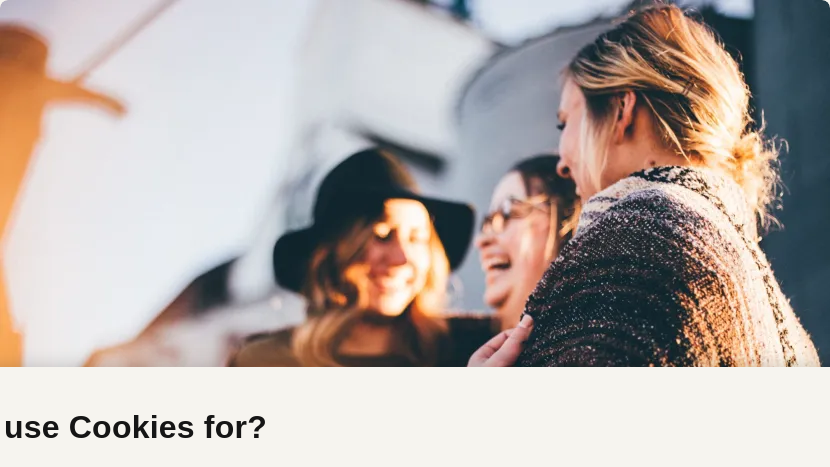What is the purpose of the event they might be attending?
Using the details from the image, give an elaborate explanation to answer the question.

The context of the image hints at a celebration of women in technology, emphasizing collaboration and support in the industry, suggesting that the event they might be attending is related to the European Women in Tech Conference in Amsterdam.